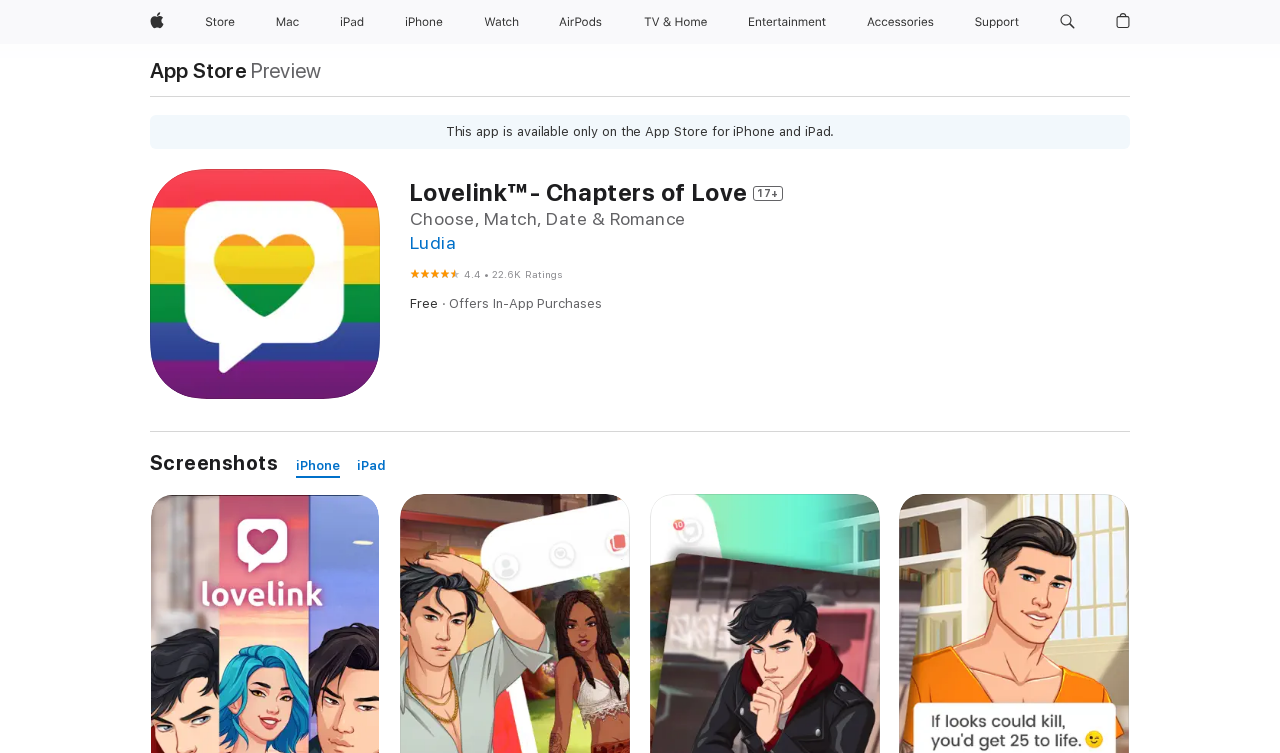Is Lovelink™- Chapters of Love available on other devices?
Based on the image, provide a one-word or brief-phrase response.

No